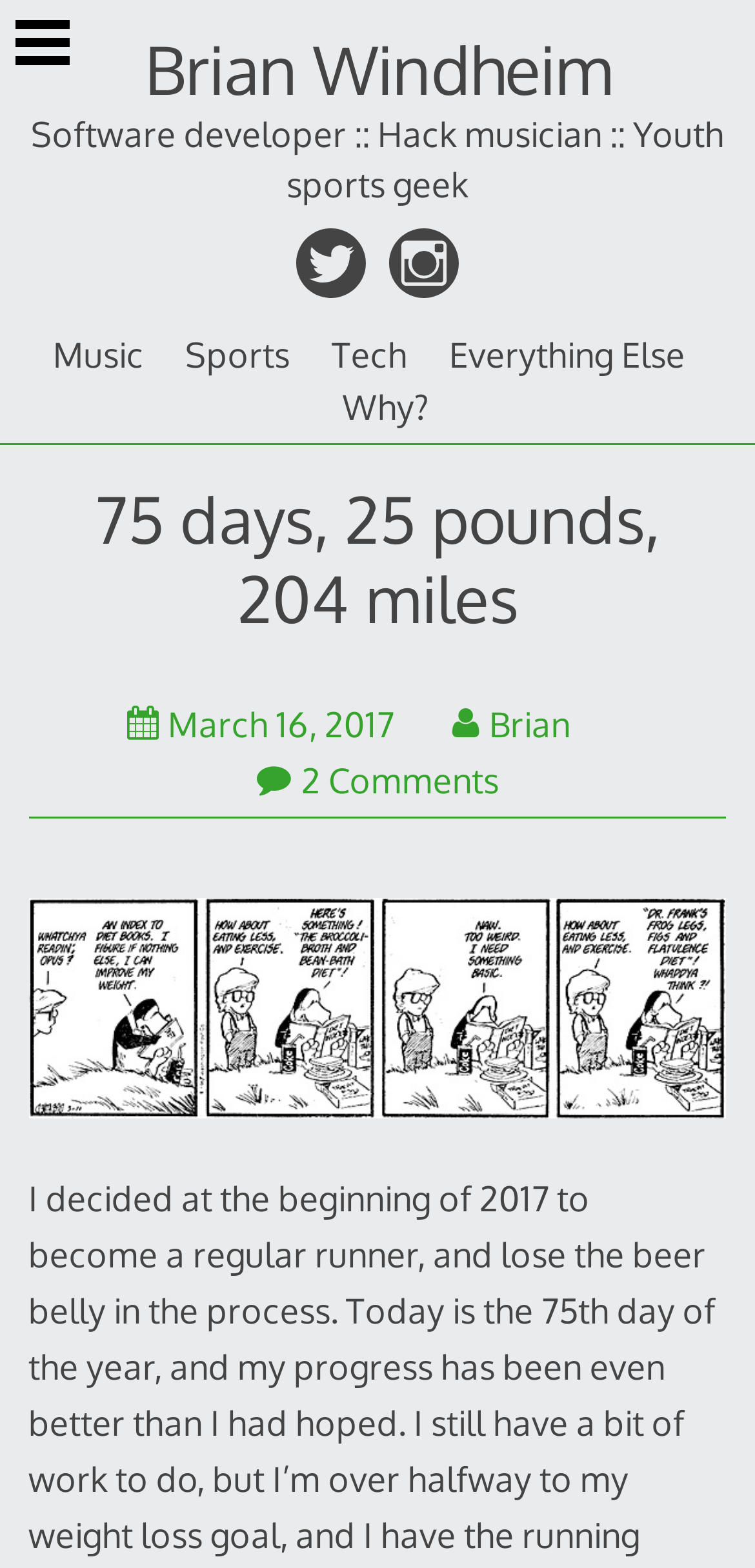Look at the image and give a detailed response to the following question: What is the date range mentioned?

I found the date range in the link ' March 16, 2017 March 23, 2018' which suggests that the author is referring to a period of time between these two dates.